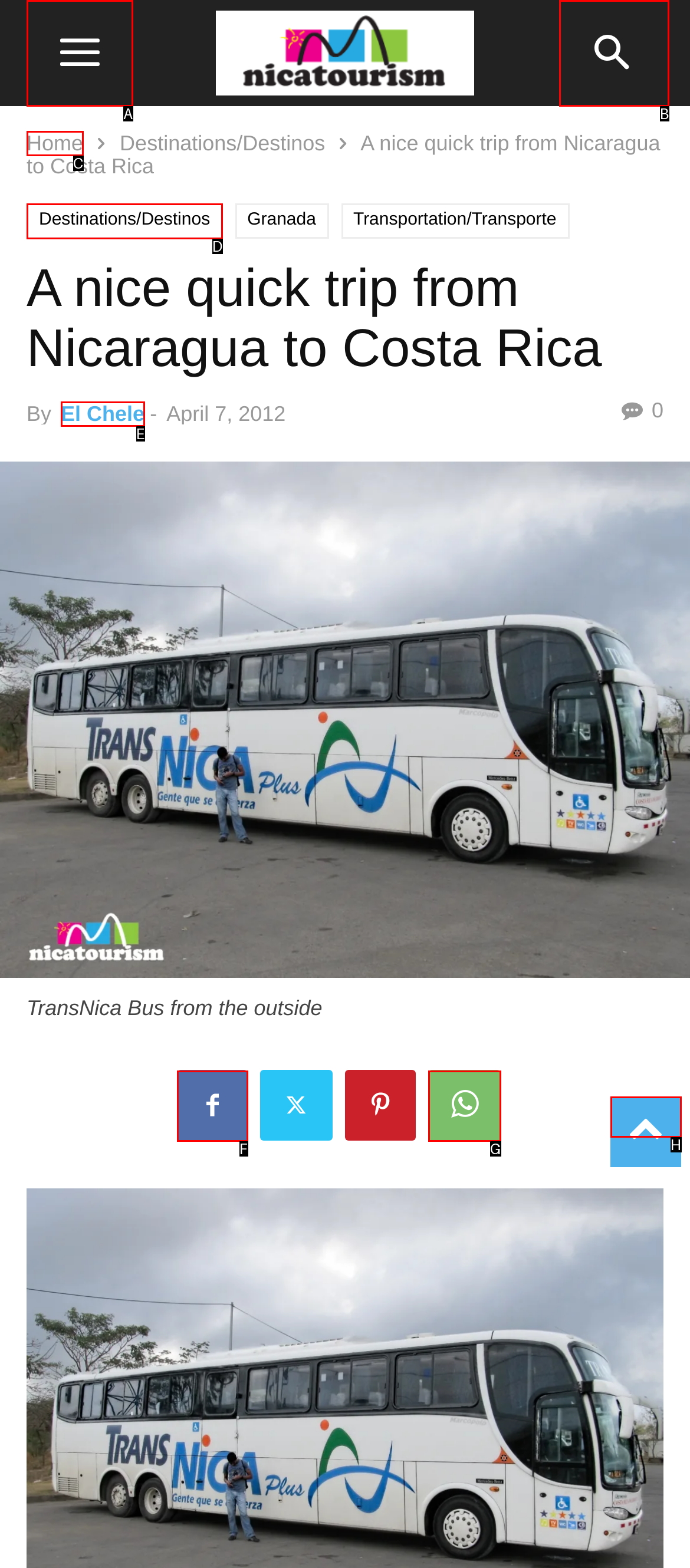Which UI element matches this description: James A. Garfield?
Reply with the letter of the correct option directly.

None